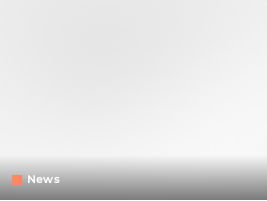Carefully examine the image and provide an in-depth answer to the question: What is the font style of the text 'News'?

The prominent text 'News' is displayed in a simple, modern font, which suggests a clean and minimalistic approach to the design, making it easy to read and understand.